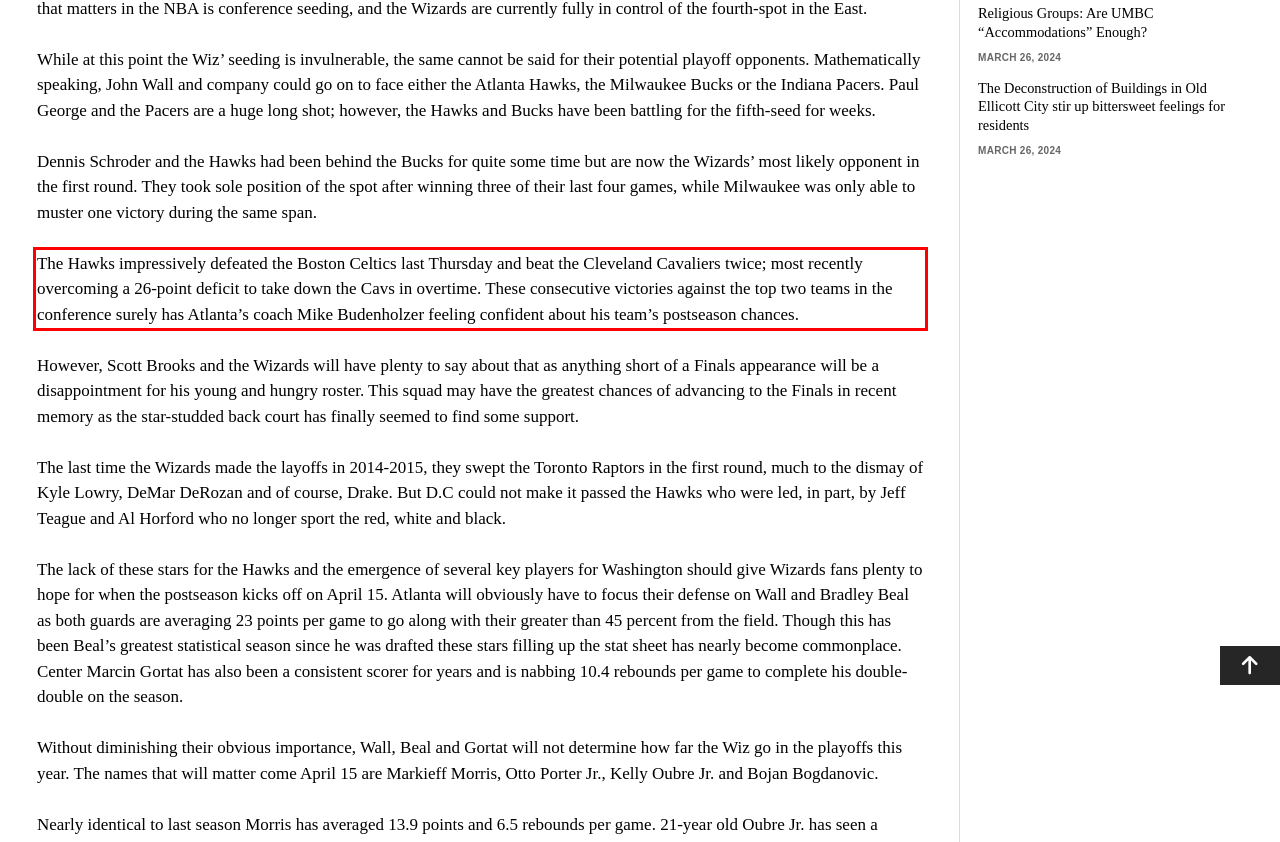You are provided with a webpage screenshot that includes a red rectangle bounding box. Extract the text content from within the bounding box using OCR.

The Hawks impressively defeated the Boston Celtics last Thursday and beat the Cleveland Cavaliers twice; most recently overcoming a 26-point deficit to take down the Cavs in overtime. These consecutive victories against the top two teams in the conference surely has Atlanta’s coach Mike Budenholzer feeling confident about his team’s postseason chances.